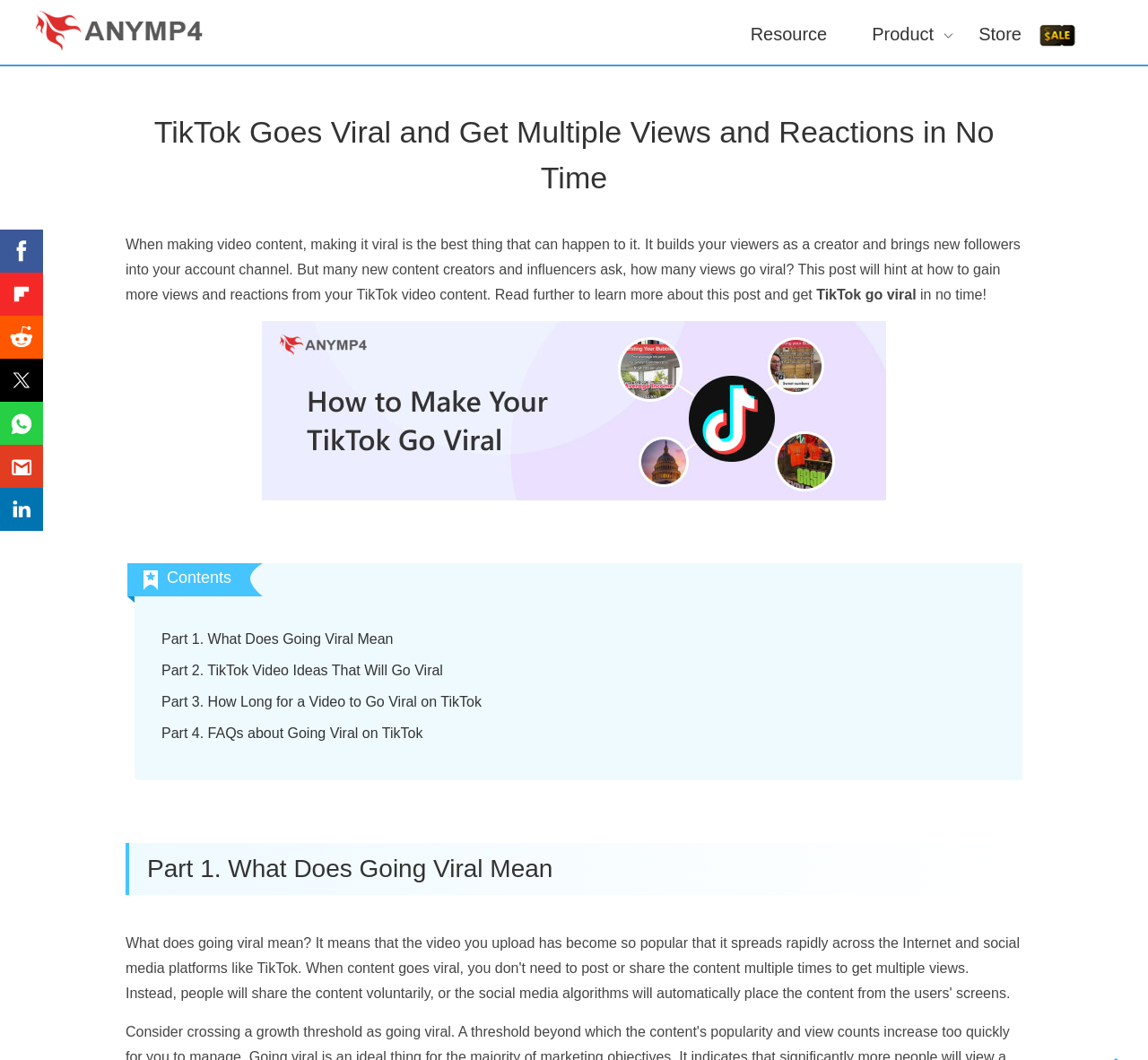How many parts are there in the guide?
Look at the image and respond with a one-word or short phrase answer.

4